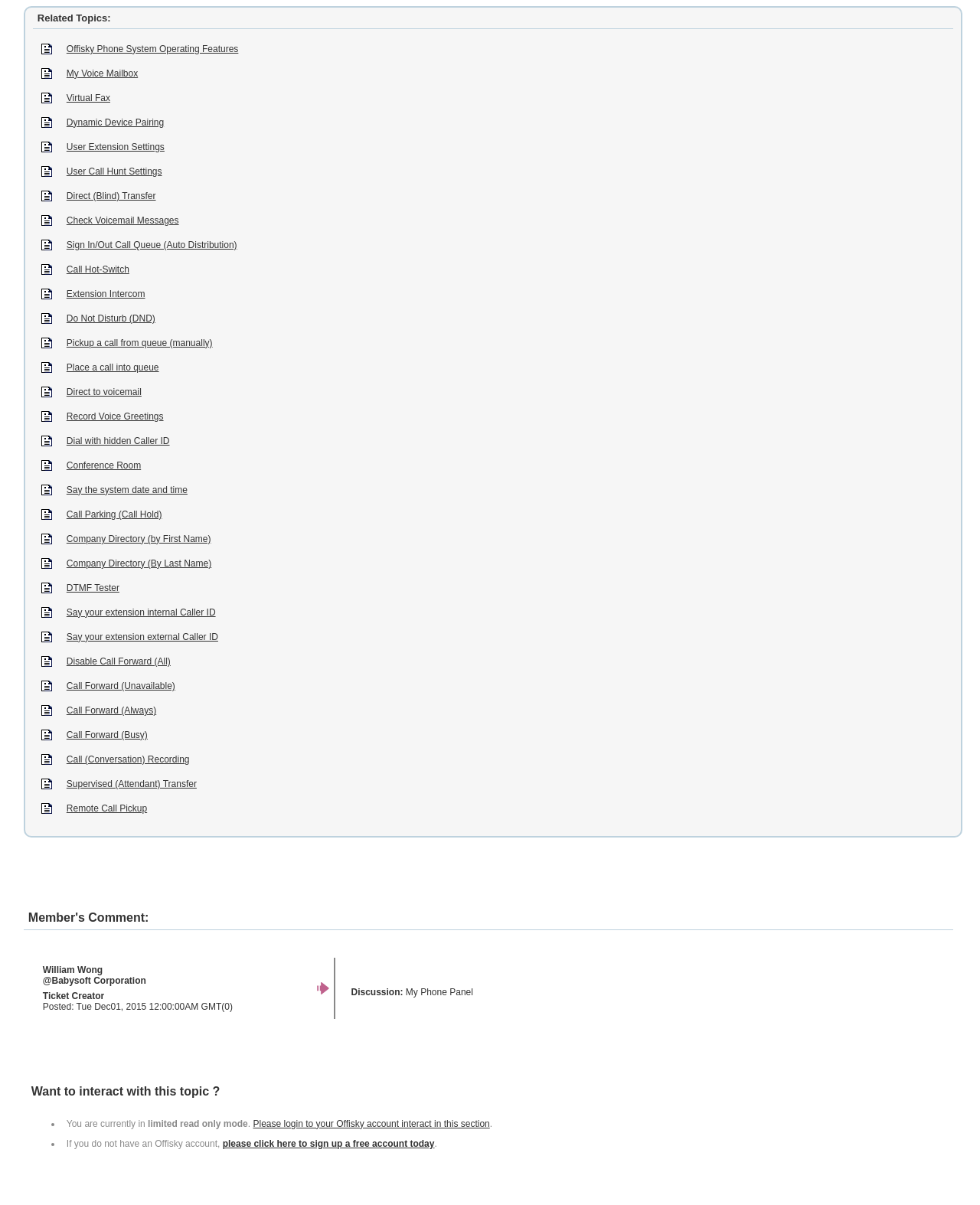Indicate the bounding box coordinates of the clickable region to achieve the following instruction: "Check My Voice Mailbox."

[0.033, 0.051, 0.973, 0.071]